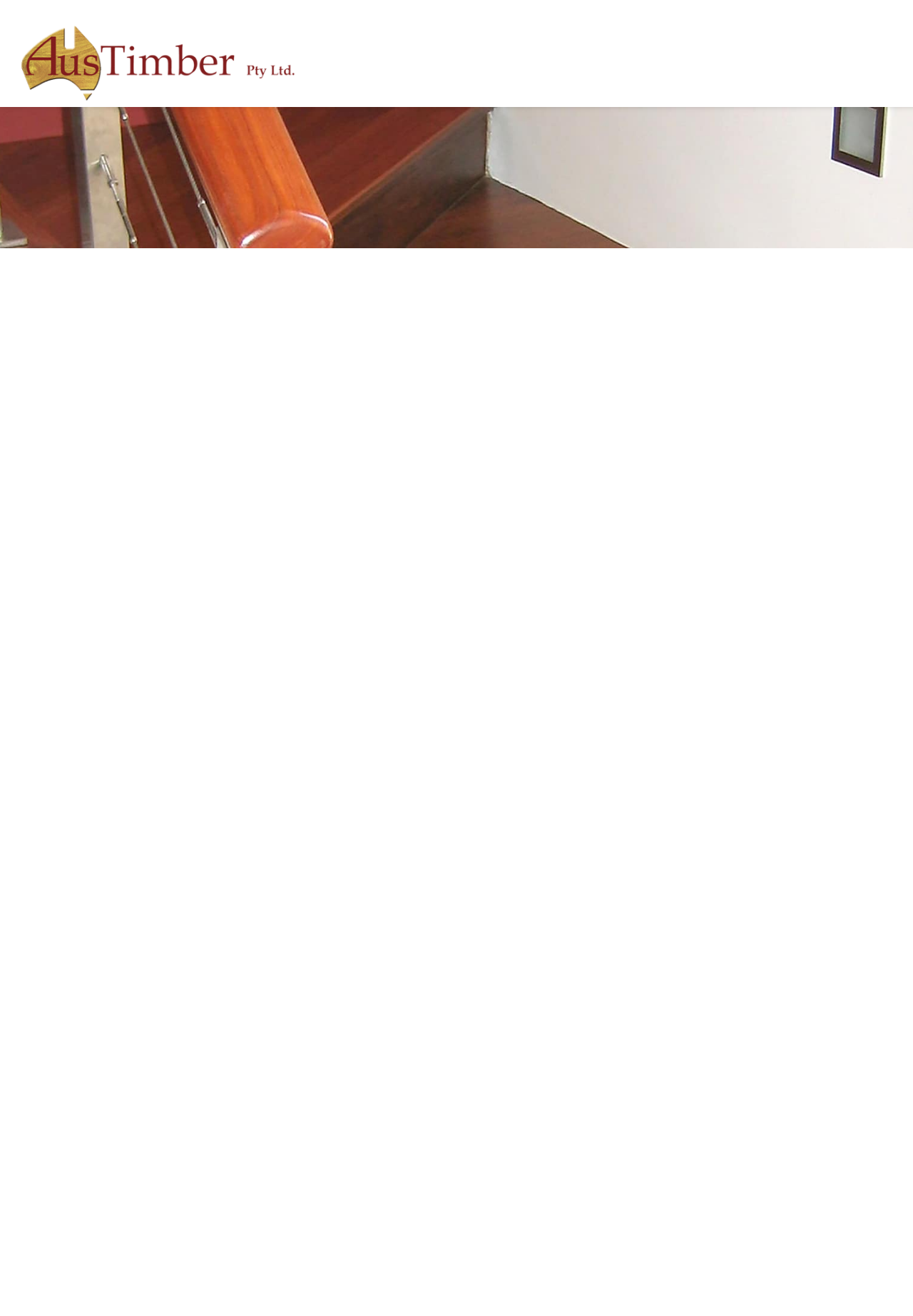Locate the bounding box coordinates of the element's region that should be clicked to carry out the following instruction: "Go to the next product". The coordinates need to be four float numbers between 0 and 1, i.e., [left, top, right, bottom].

[0.765, 0.956, 0.9, 0.979]